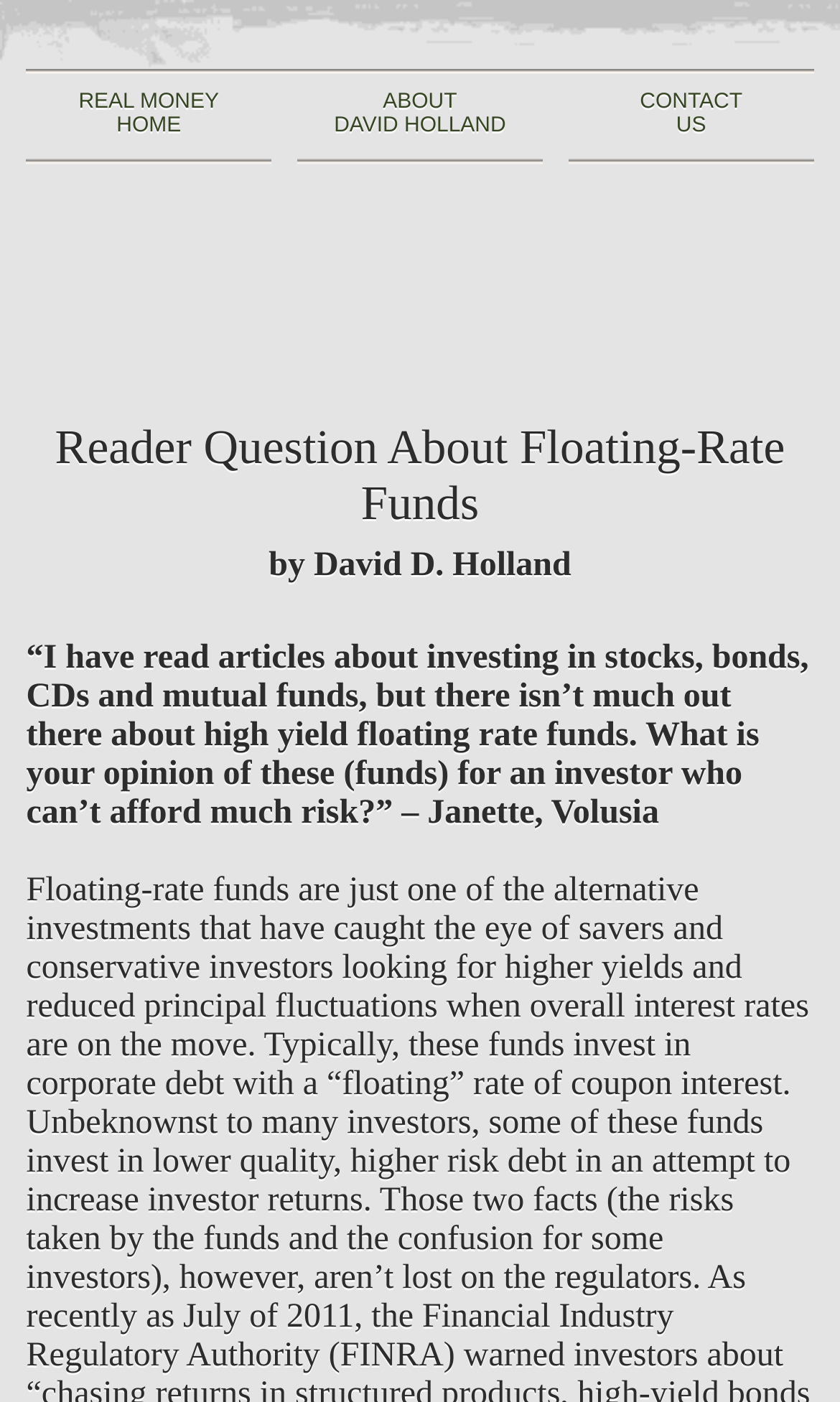Bounding box coordinates are specified in the format (top-left x, top-left y, bottom-right x, bottom-right y). All values are floating point numbers bounded between 0 and 1. Please provide the bounding box coordinate of the region this sentence describes: Contact Us

[0.677, 0.049, 0.969, 0.144]